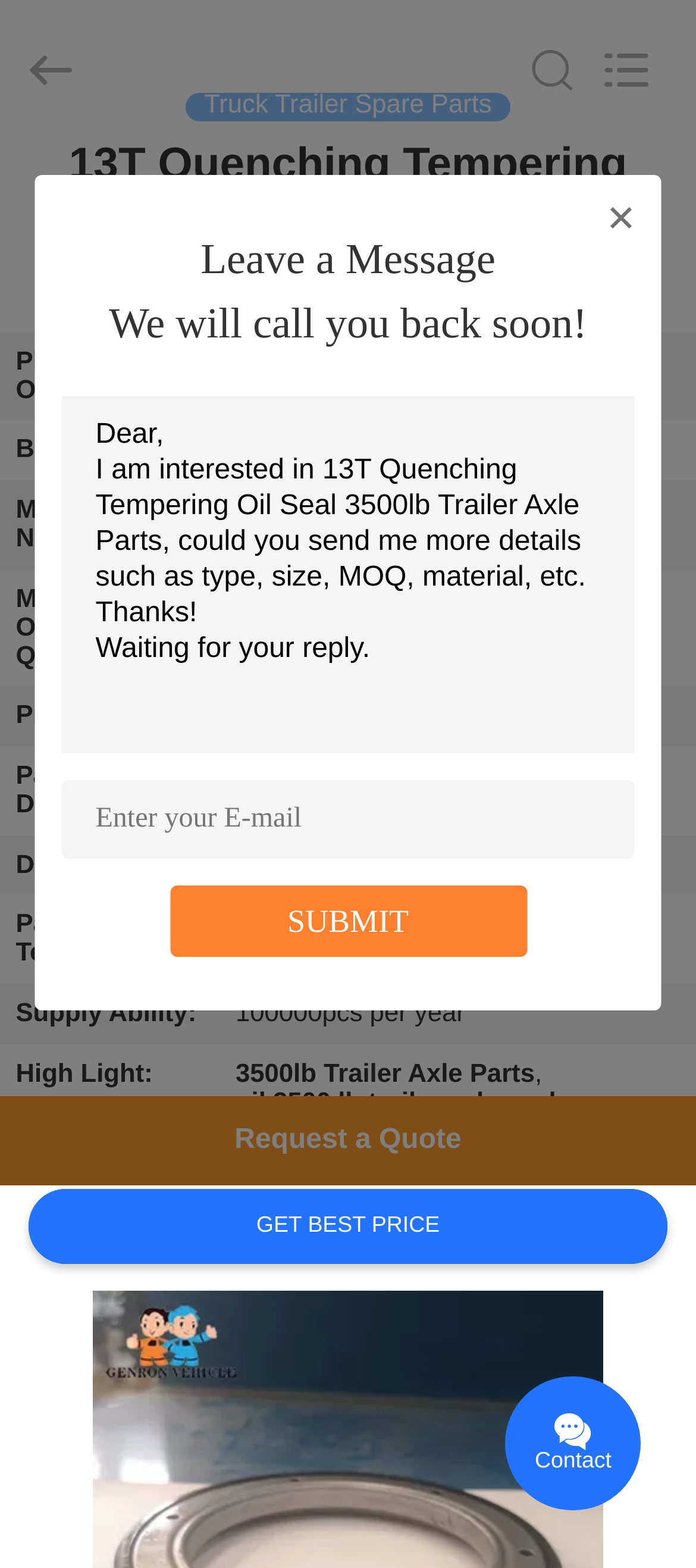Please locate the bounding box coordinates of the element that should be clicked to achieve the given instruction: "Search for products".

[0.0, 0.0, 0.88, 0.089]